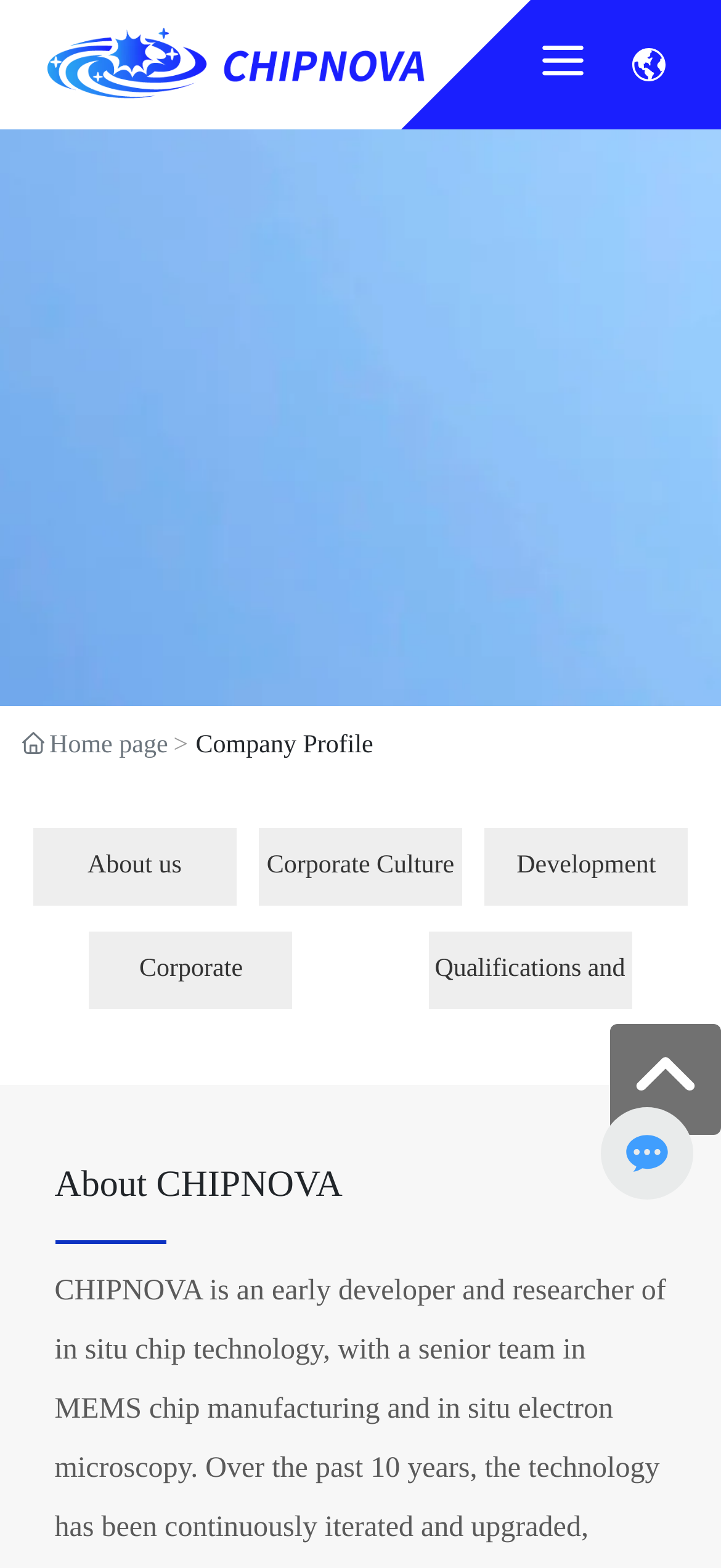Explain the webpage in detail.

The webpage is about CHIPNOVA, a high-tech enterprise, and its company profile. At the top-left corner, there is a link to CHIPNOVA's homepage, accompanied by a small image. Below this, there is a group of elements, including a link to "About CHIPNOVA" and an image with the same description. 

To the right of this group, there is a static text "Company Profile" and several links, including "About us", "Corporate Culture", "Development History", "Corporate Governance", and "Qualifications and Honors", which are arranged horizontally. 

Further down, there is a heading "About CHIPNOVA" followed by a horizontal separator line. Below this, there is a link with an accompanying image, and another image to the right. 

At the top-right corner, there are three images, possibly logos or icons.